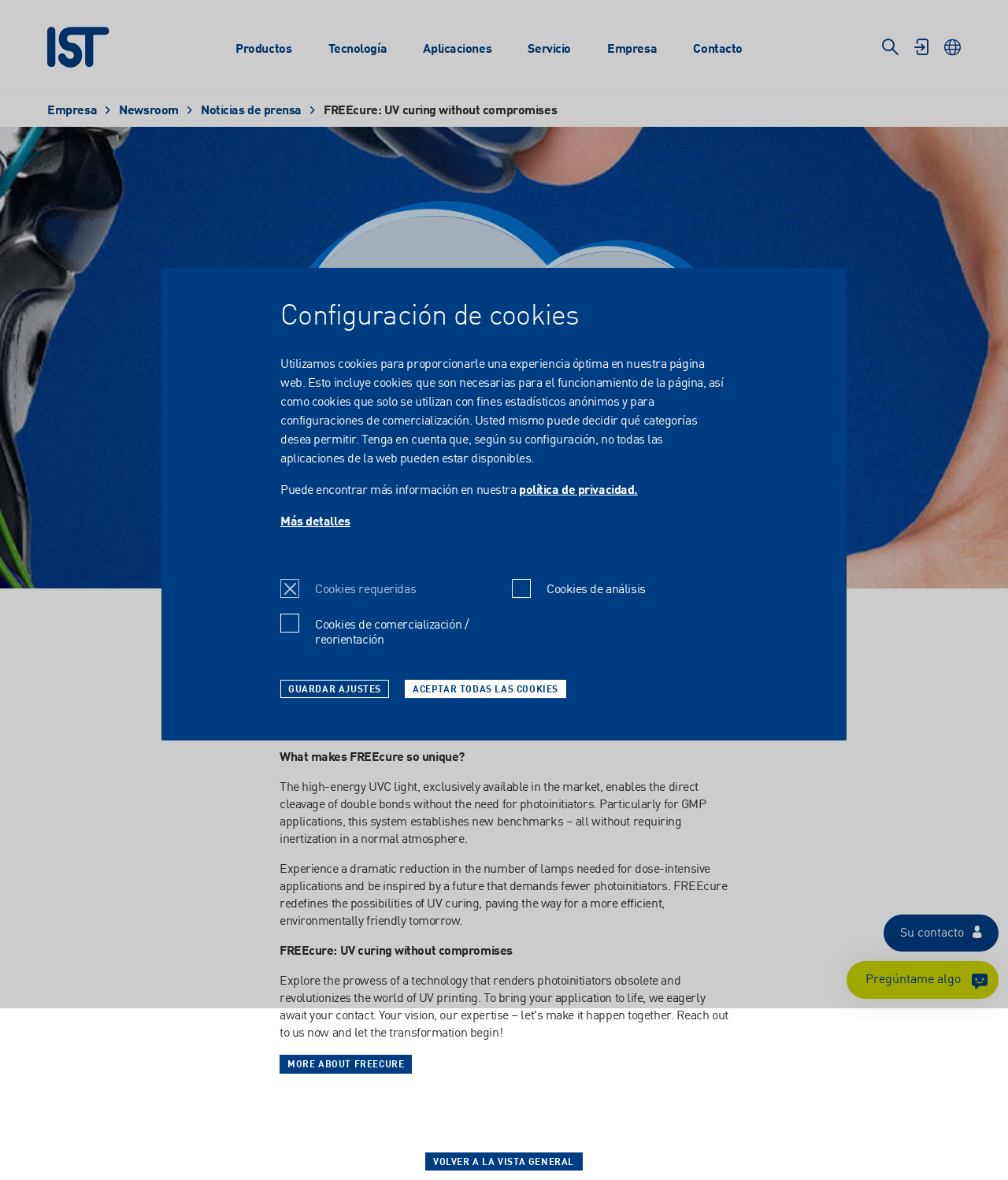What is the name of the company?
Based on the image, give a one-word or short phrase answer.

IST METZ GmbH & Co.KG